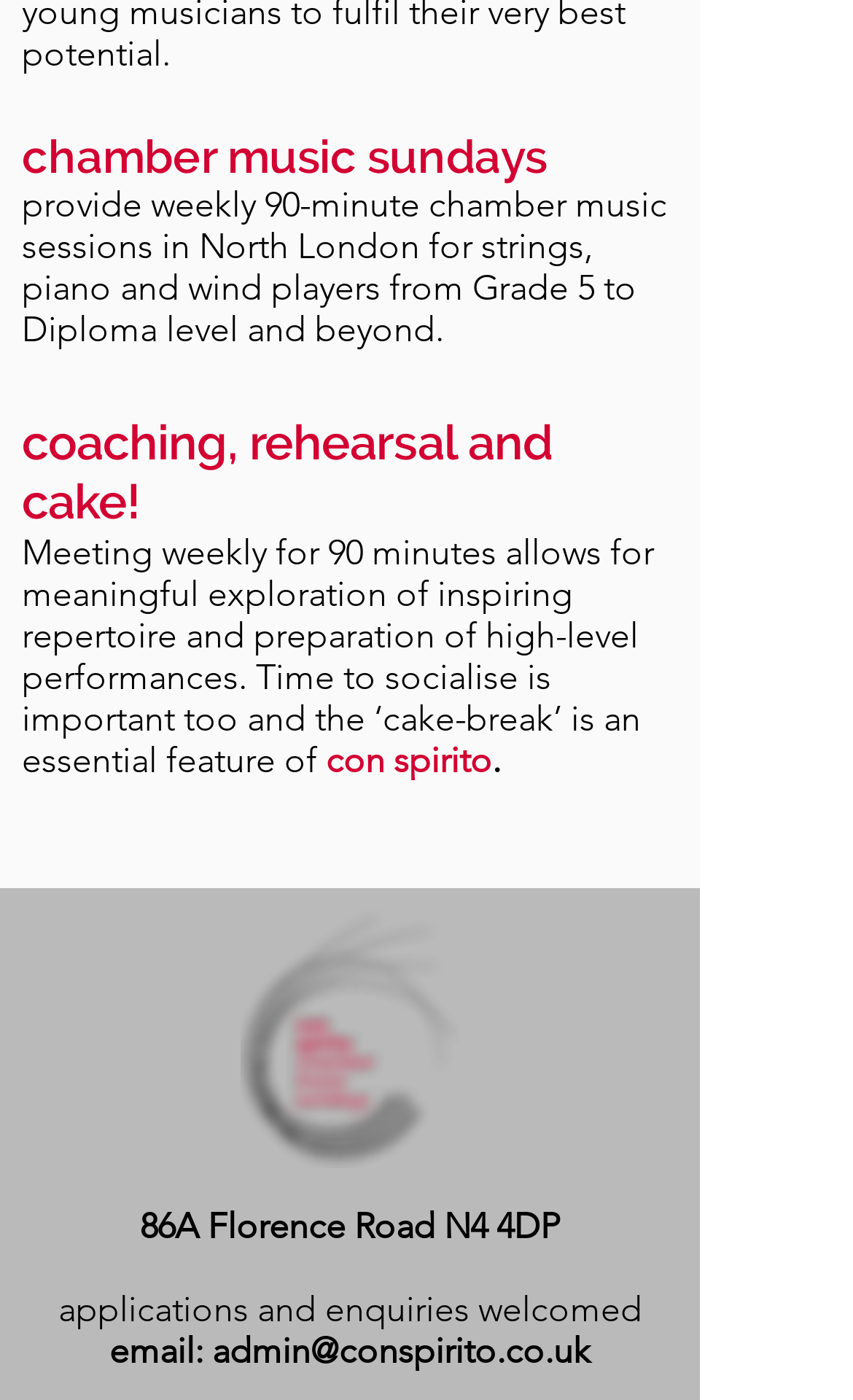How can one contact the organizers?
Please craft a detailed and exhaustive response to the question.

The contact information can be found in the link element with the text 'admin@conspirito.co.uk' at the bottom of the webpage, which provides the email address to contact the organizers.